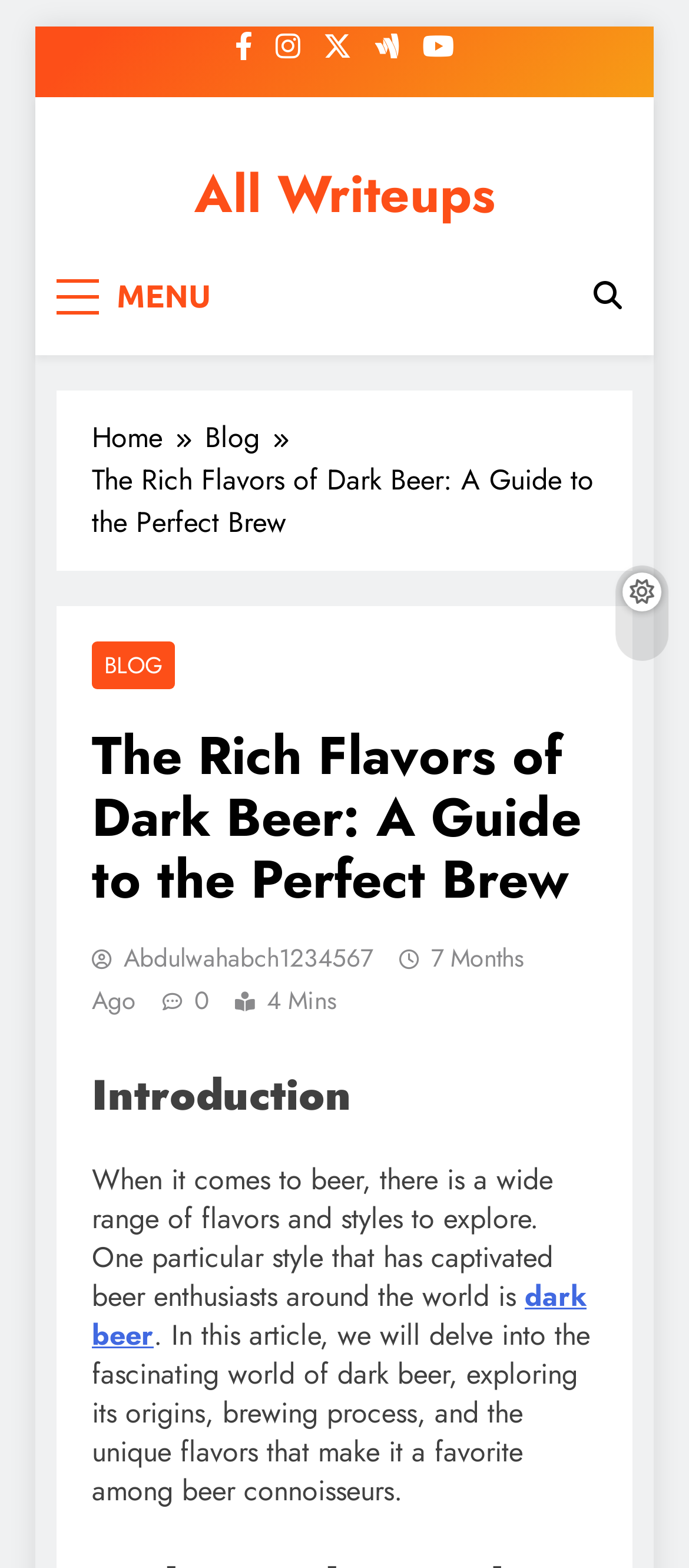Determine the heading of the webpage and extract its text content.

The Rich Flavors of Dark Beer: A Guide to the Perfect Brew